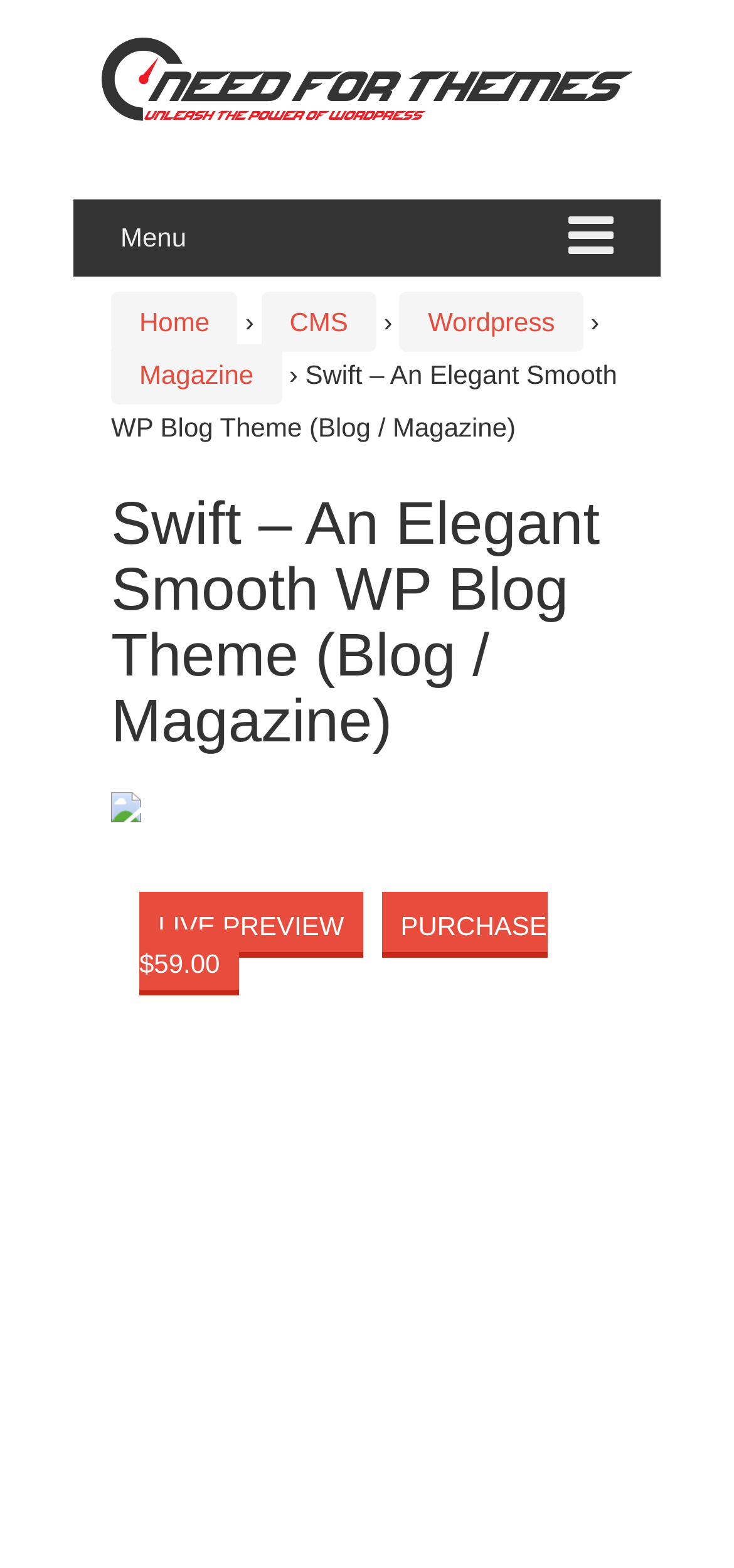Please provide the bounding box coordinates for the element that needs to be clicked to perform the following instruction: "Toggle the mobile menu". The coordinates should be given as four float numbers between 0 and 1, i.e., [left, top, right, bottom].

[0.749, 0.127, 0.862, 0.176]